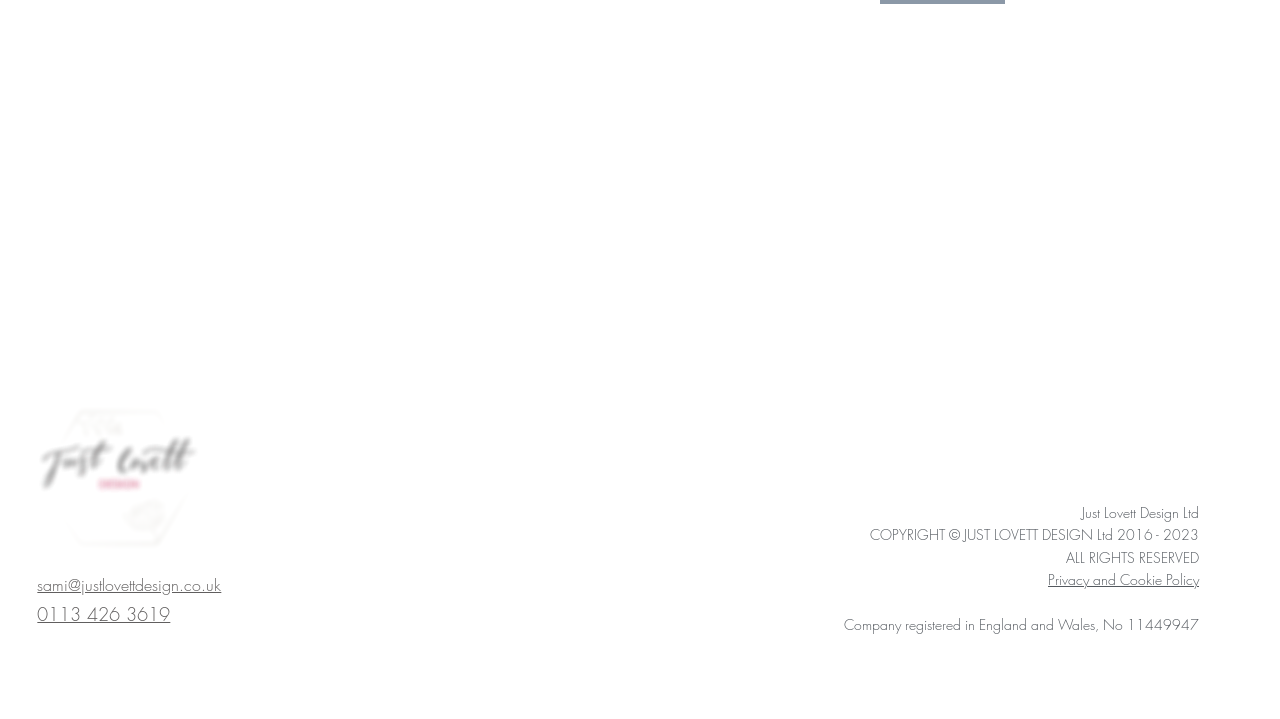What is the company registration number?
Answer the question with a thorough and detailed explanation.

The company registration number can be found in the static text element with the text 'Company registered in England and Wales, No 11449947' located at [0.659, 0.855, 0.937, 0.882]. This element is a child of the root element, indicating that it is a piece of information about the company's registration.